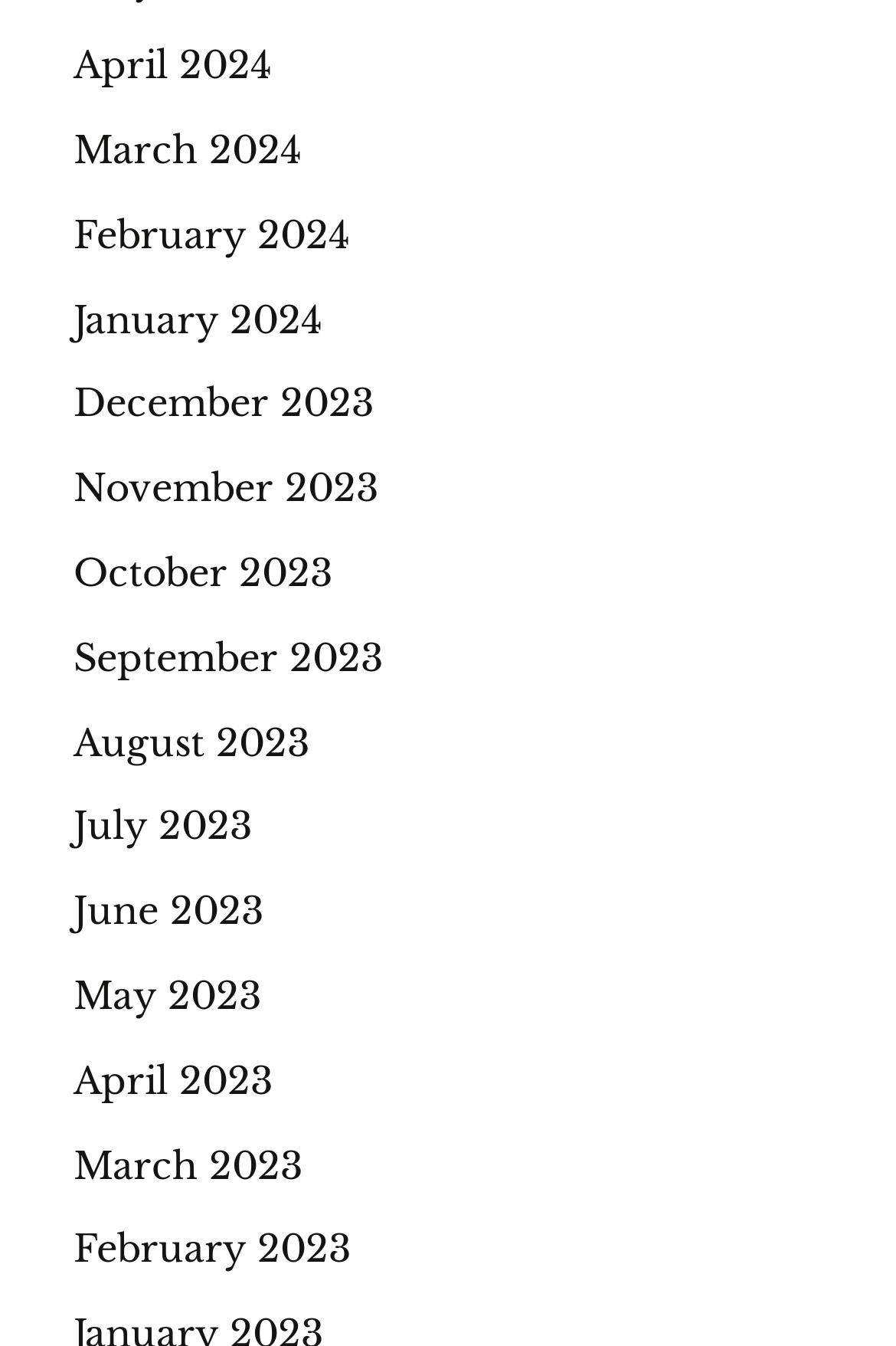Determine the bounding box coordinates for the element that should be clicked to follow this instruction: "check January 2024". The coordinates should be given as four float numbers between 0 and 1, in the format [left, top, right, bottom].

[0.082, 0.219, 0.359, 0.254]